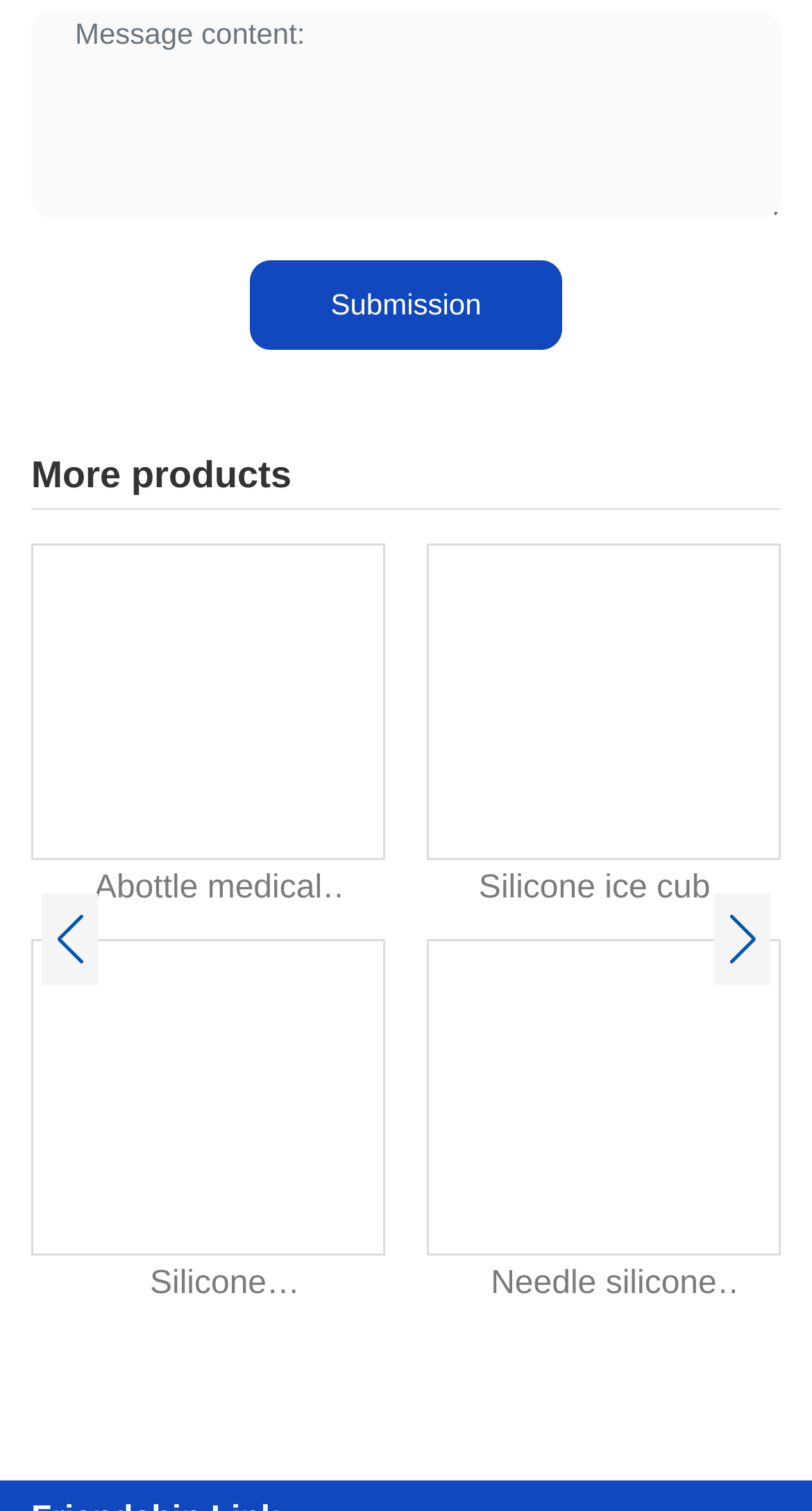Find the bounding box coordinates of the element to click in order to complete the given instruction: "Go to previous slide."

[0.051, 0.592, 0.121, 0.652]